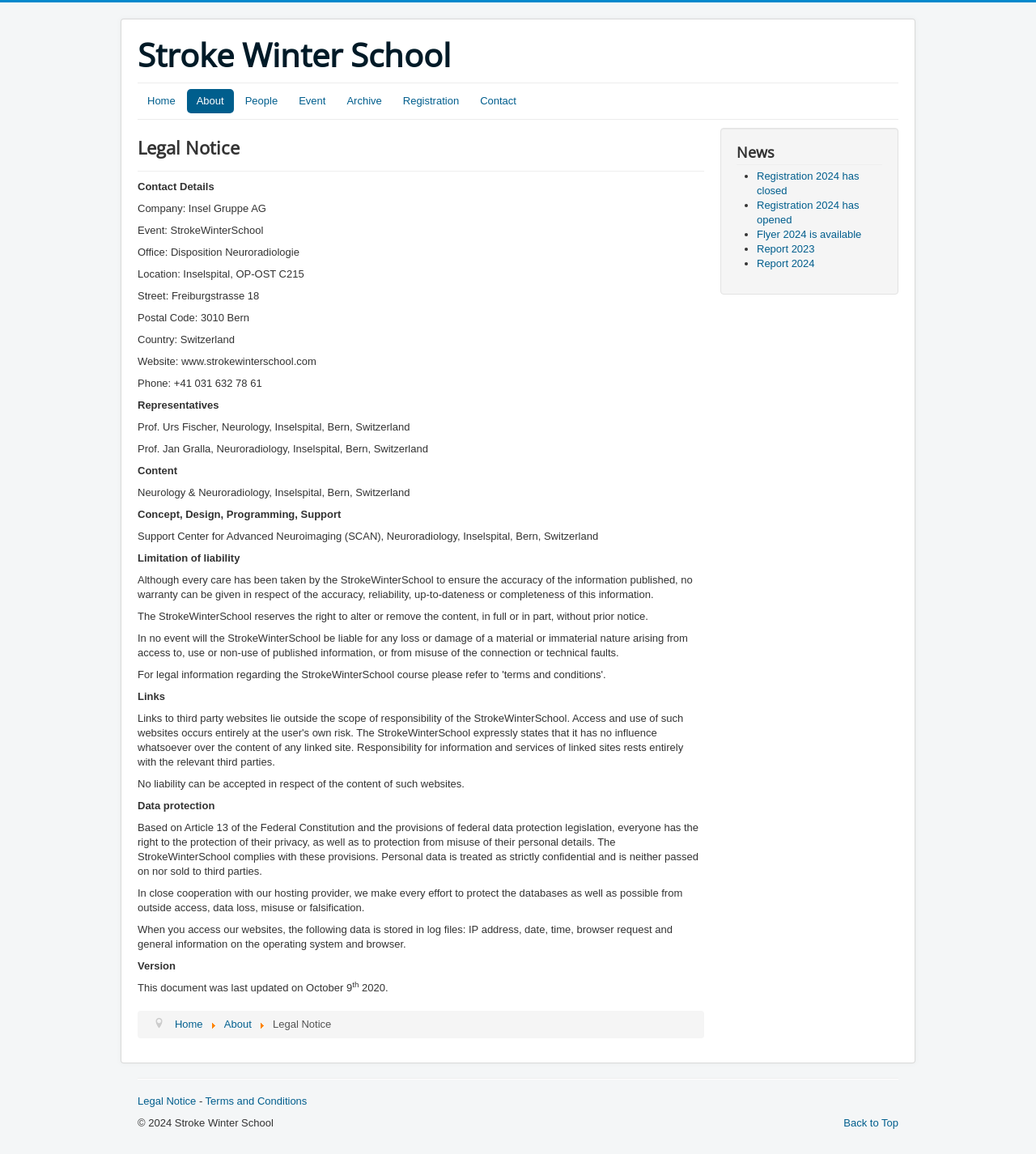Use the details in the image to answer the question thoroughly: 
What is the purpose of the Support Center for Advanced Neuroimaging (SCAN)?

The purpose of the Support Center for Advanced Neuroimaging (SCAN) can be inferred from the StaticText 'Concept, Design, Programming, Support' which is associated with the SCAN, indicating that it provides support for these activities.